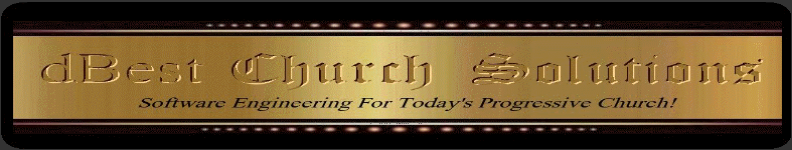Capture every detail in the image and describe it fully.

The image showcases a stylish gold banner prominently featuring the text "dBest Church Solutions." The text is elegantly styled, emphasizing a professional and established brand image, aimed at church management solutions. Beneath the name, a tagline reads, "Software Engineering For Today's Progressive Church!" highlighting the company's commitment to modernity and adaptability in serving contemporary church needs. The background is adorned with a subtle design, lending a sophisticated and polished look to the overall presentation. This visual representation underscores the company's dedication to providing tailored technology solutions for churches.